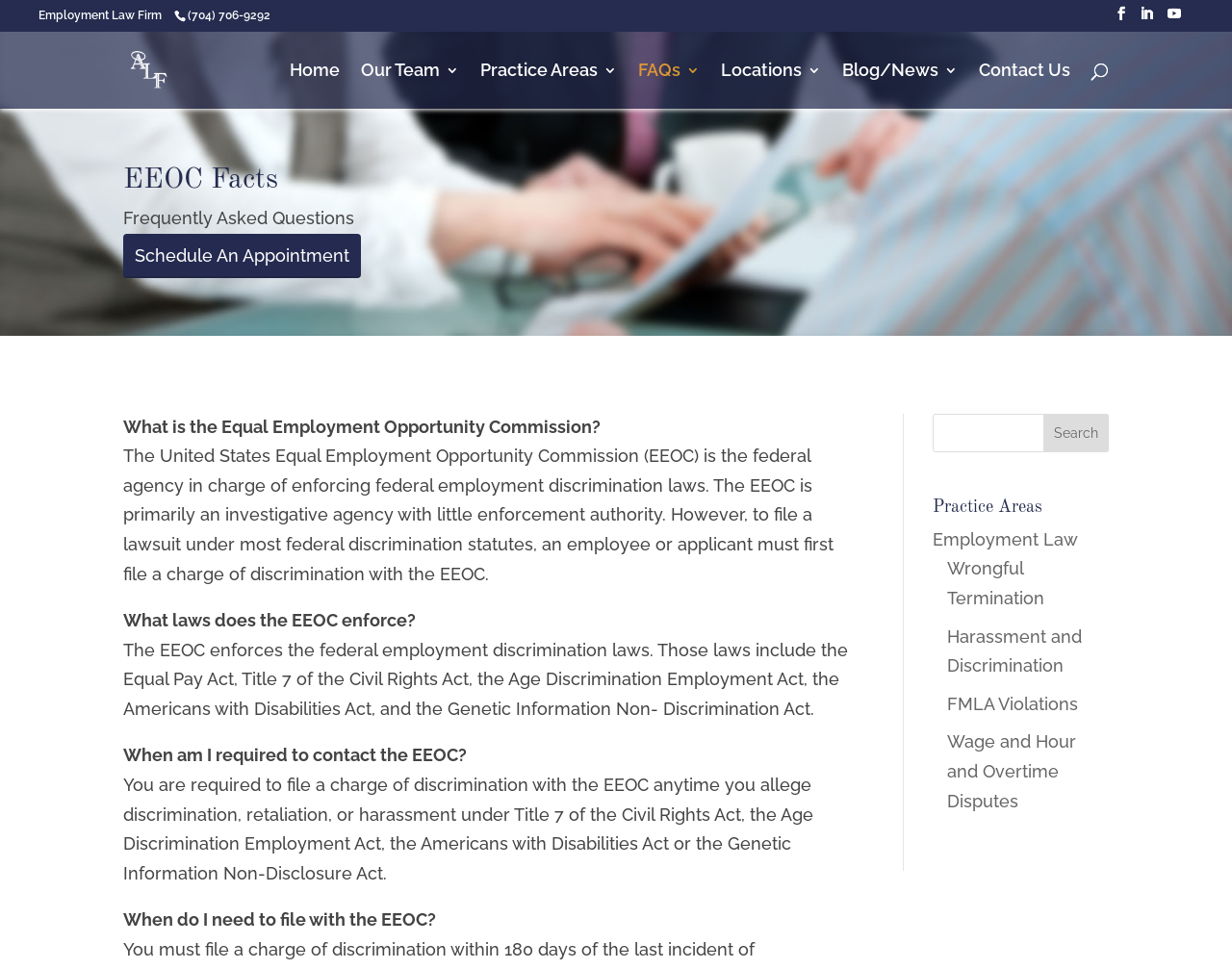Deliver a detailed narrative of the webpage's visual and textual elements.

The webpage is about The Angel Law Firm, a professional law firm that provides employment law help. At the top left corner, there is a static text "Employment Law Firm" and a phone number link "(704) 706-9292" next to it. On the top right corner, there are three social media links: LinkedIn, YouTube, and a separator. 

Below the top section, there is a logo of The Angel Law Firm with a link to the firm's homepage. A navigation menu follows, consisting of seven links: Home, Our Team, Practice Areas, FAQs, Locations, Blog/News, and Contact Us. 

On the left side of the page, there is a search bar with a search box and a search button. Below the search bar, there is a heading "EEOC Facts" and a static text "Frequently Asked Questions". A link "Schedule An Appointment" is placed below the static text.

The main content of the page is about EEOC facts, which includes several sections of static text explaining what the Equal Employment Opportunity Commission (EEOC) is, what laws it enforces, when to contact the EEOC, and when to file with the EEOC. 

On the right side of the page, there is another search bar with a search box and a search button. Below the search bar, there is a heading "Practice Areas" and several links to different practice areas, including Employment Law, Wrongful Termination, Harassment and Discrimination, FMLA Violations, and Wage and Hour and Overtime Disputes.